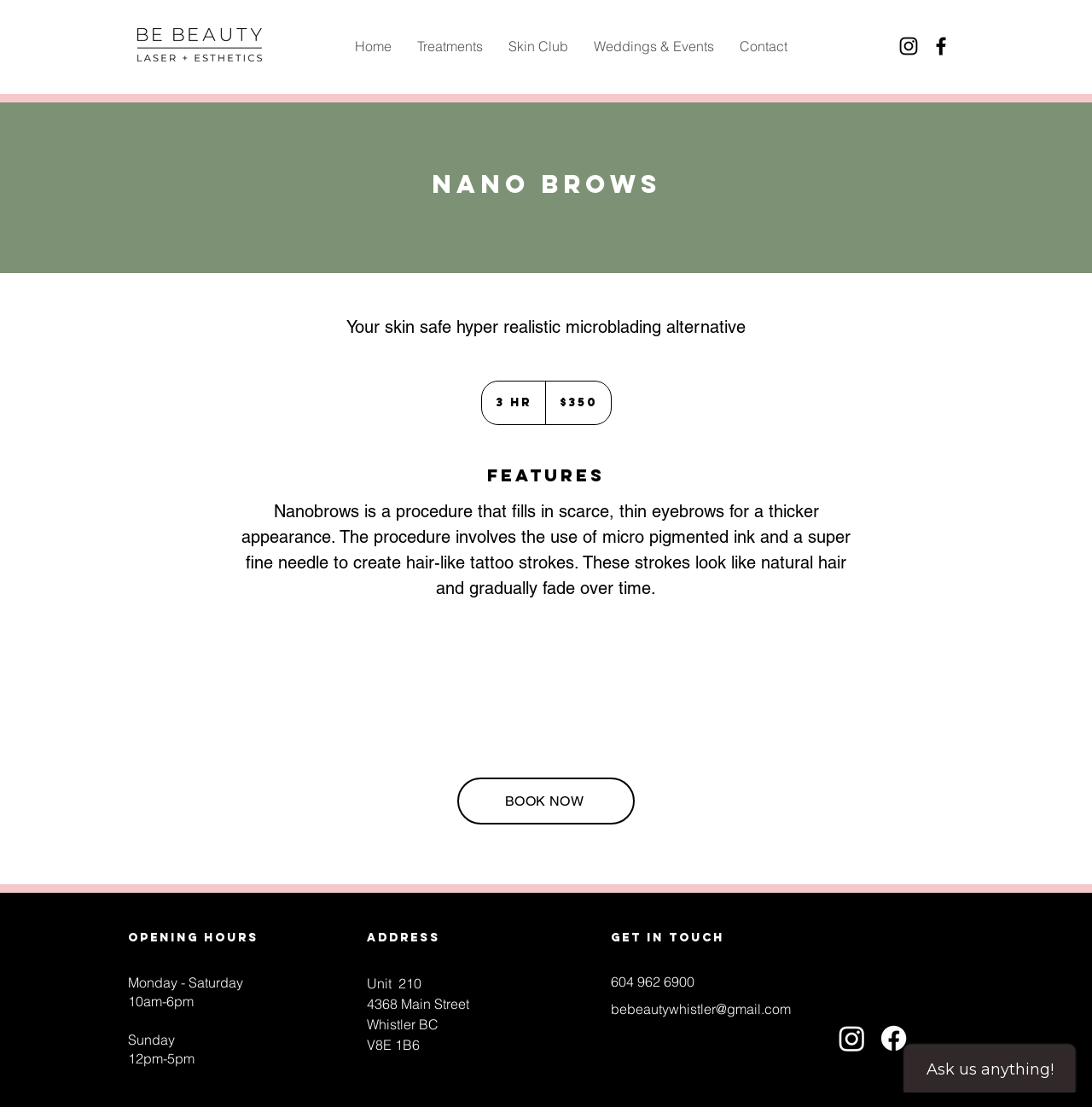Find the bounding box coordinates of the element you need to click on to perform this action: 'Check Instagram'. The coordinates should be represented by four float values between 0 and 1, in the format [left, top, right, bottom].

[0.821, 0.031, 0.843, 0.052]